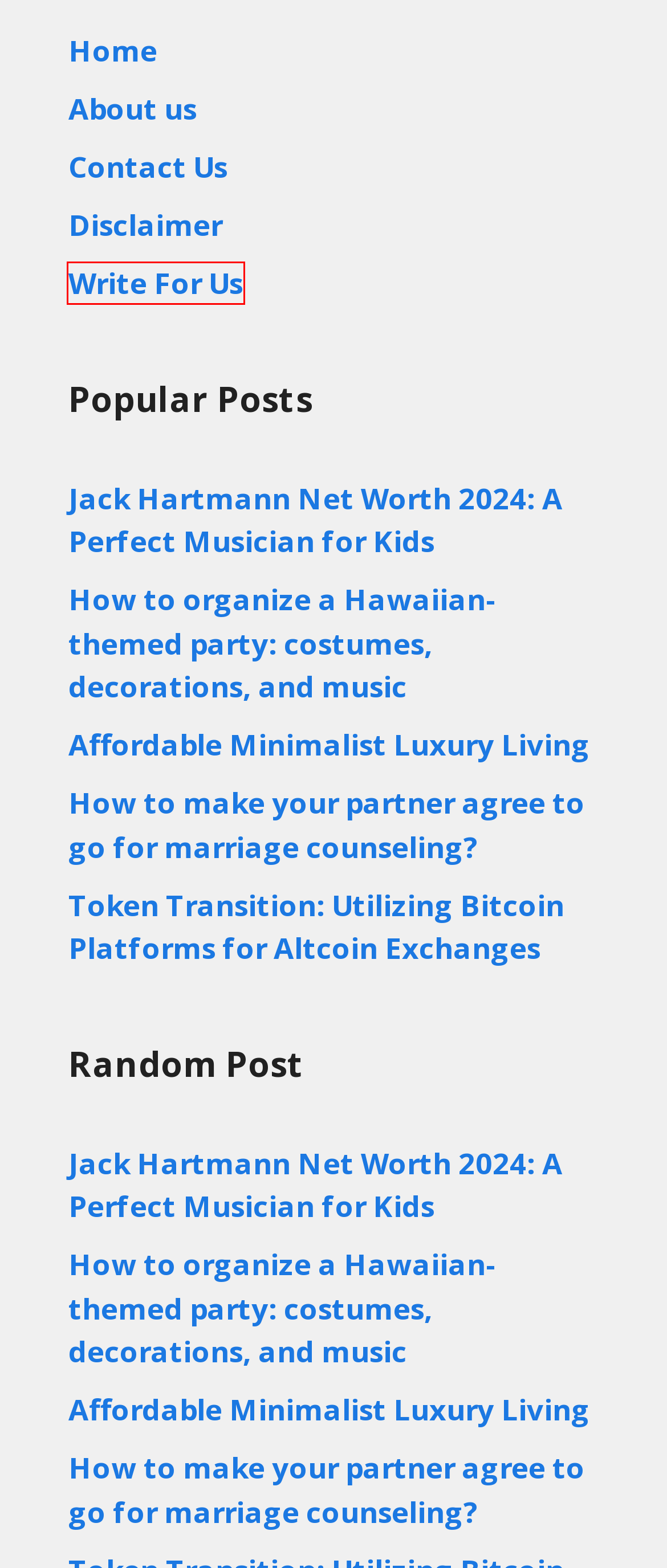You are presented with a screenshot of a webpage containing a red bounding box around an element. Determine which webpage description best describes the new webpage after clicking on the highlighted element. Here are the candidates:
A. Write For Us - Finfowe-
B. Contact Us - Finfowe-
C. Token Transition: Utilizing Bitcoin Platforms for Altcoin Exchanges
D. Finfowe- Gaming and Informative Blog
E. Jack Hartmann Net Worth 2024: A Perfect Musician for Kids
F. How to make your partner agree to go for marriage counseling?
G. About us - Finfowe-
H. Five best job opportunities that’ll help utilize your MBA degree to the max

A